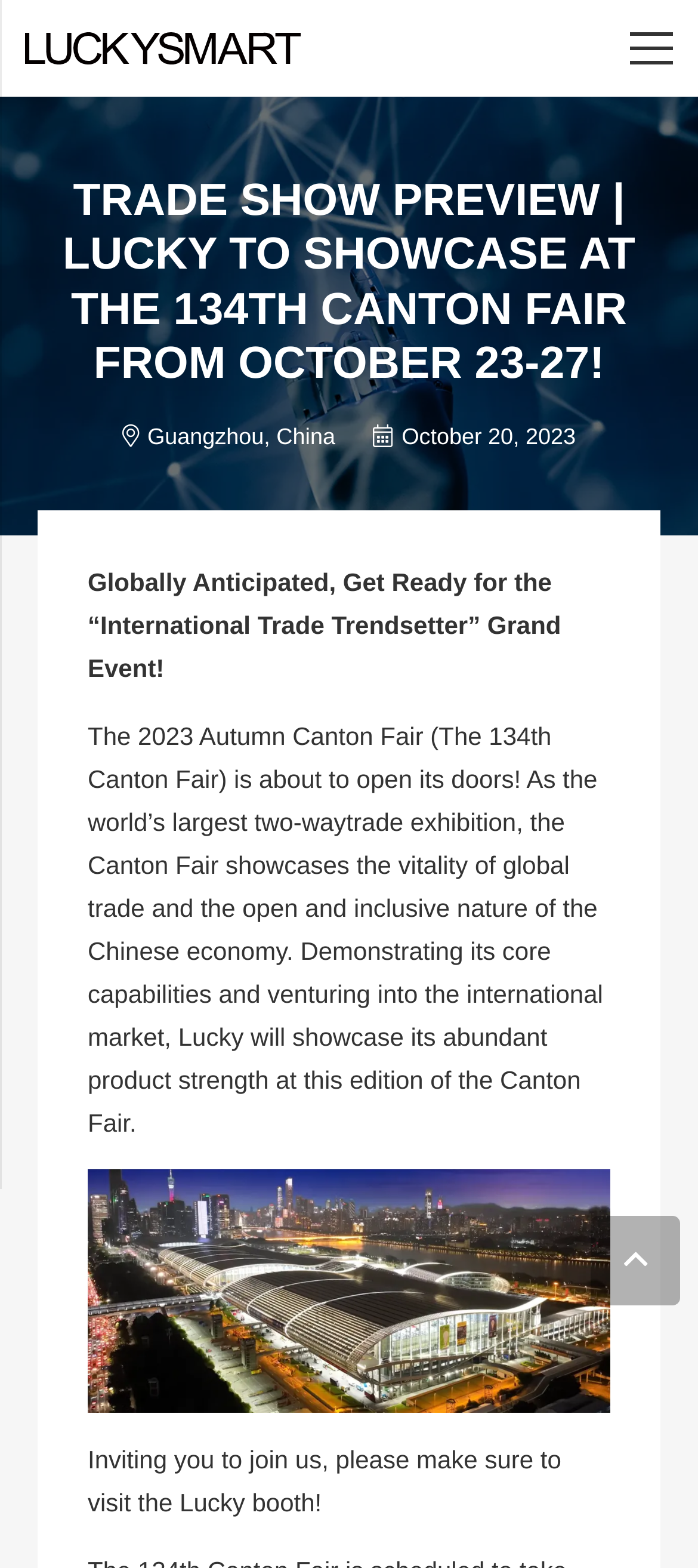What is Lucky doing at the Canton Fair?
Please answer the question with a detailed and comprehensive explanation.

I found the answer by looking at the StaticText element with the content 'Demonstrating its core capabilities and venturing into the international market, Lucky will showcase its abundant product strength at this edition of the Canton Fair.' which explains what Lucky is doing at the Canton Fair.